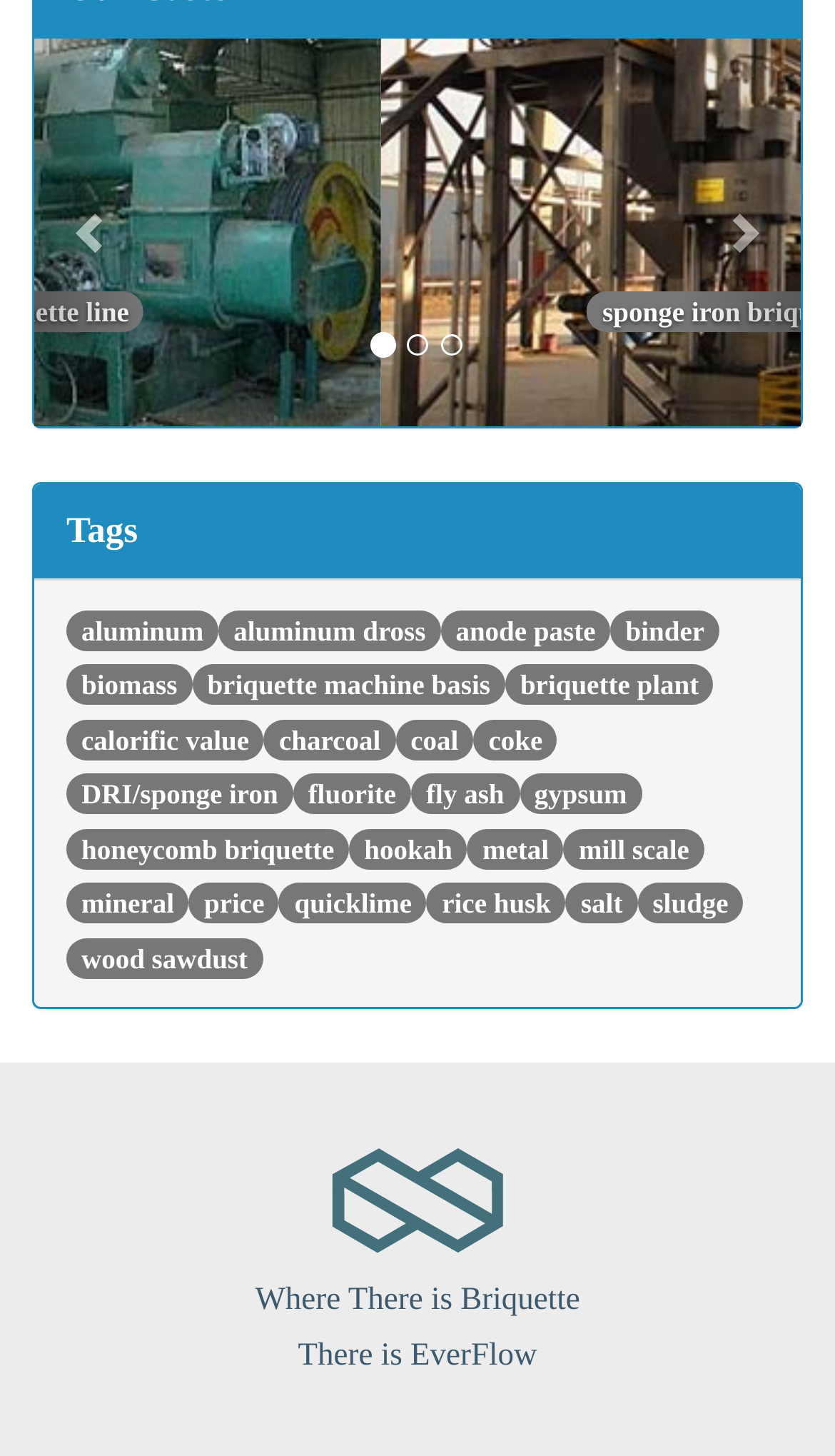Extract the bounding box coordinates for the UI element described by the text: "mill scale". The coordinates should be in the form of [left, top, right, bottom] with values between 0 and 1.

[0.675, 0.569, 0.844, 0.597]